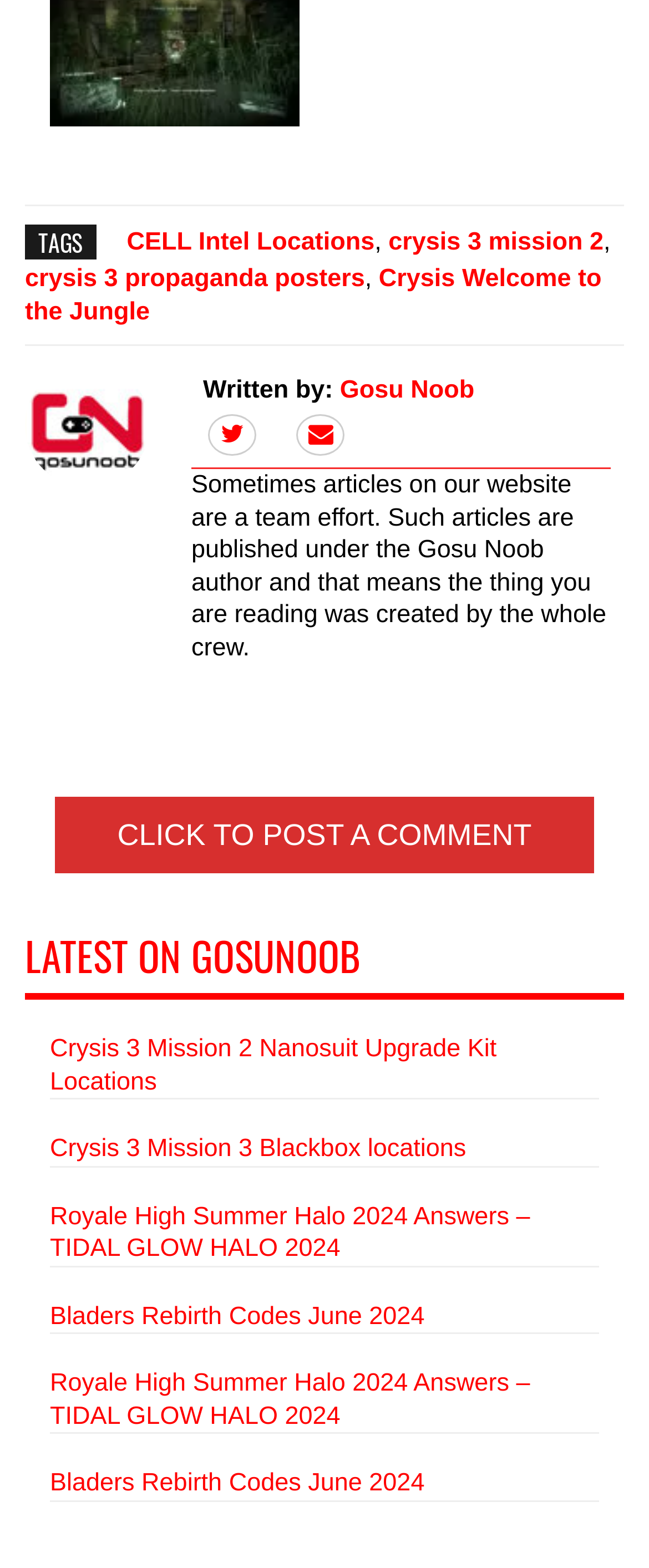What is the profile picture of the author?
Based on the visual content, answer with a single word or a brief phrase.

An image